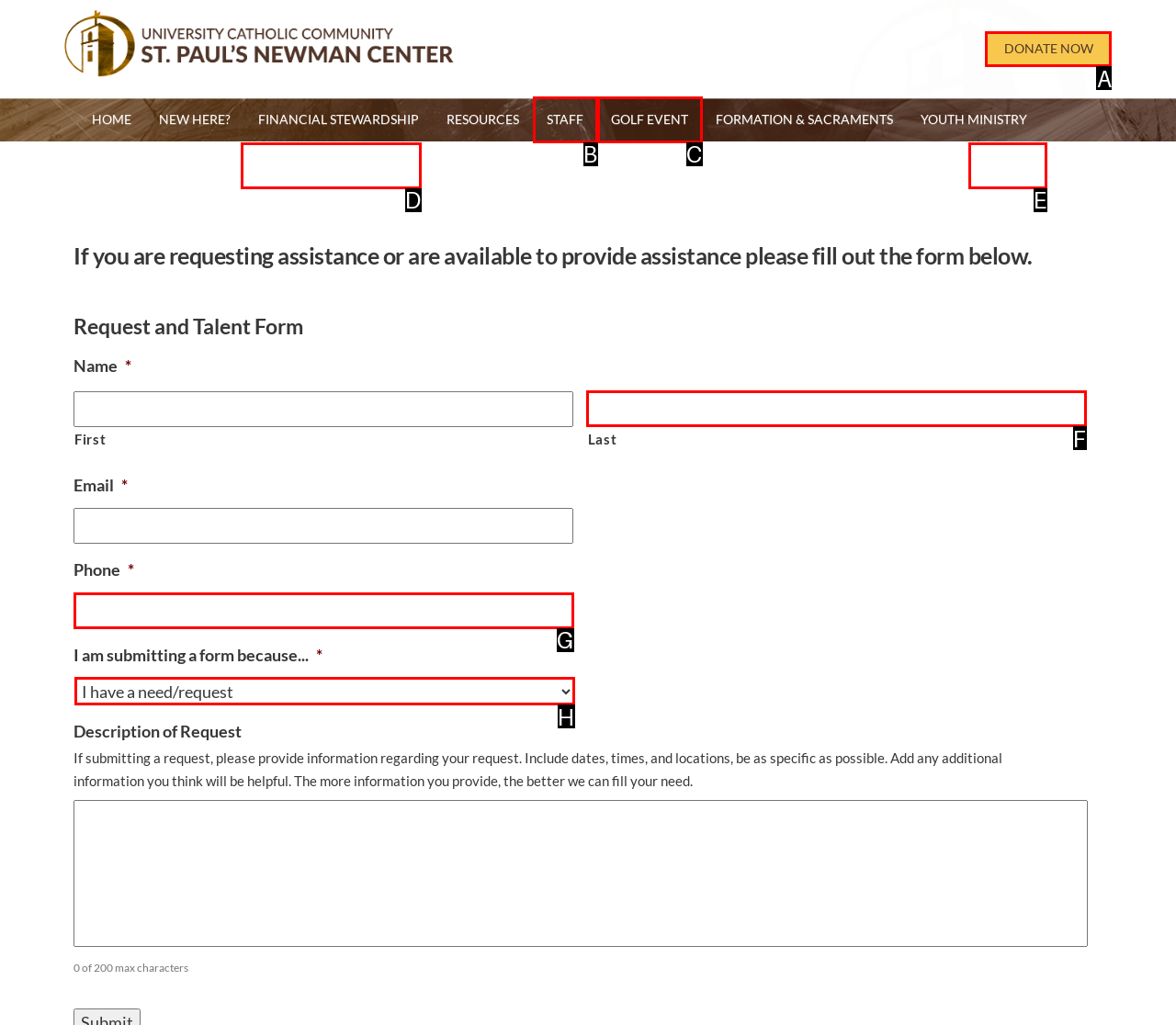Identify the correct UI element to click on to achieve the task: Click the 'DONATE NOW' button. Provide the letter of the appropriate element directly from the available choices.

A